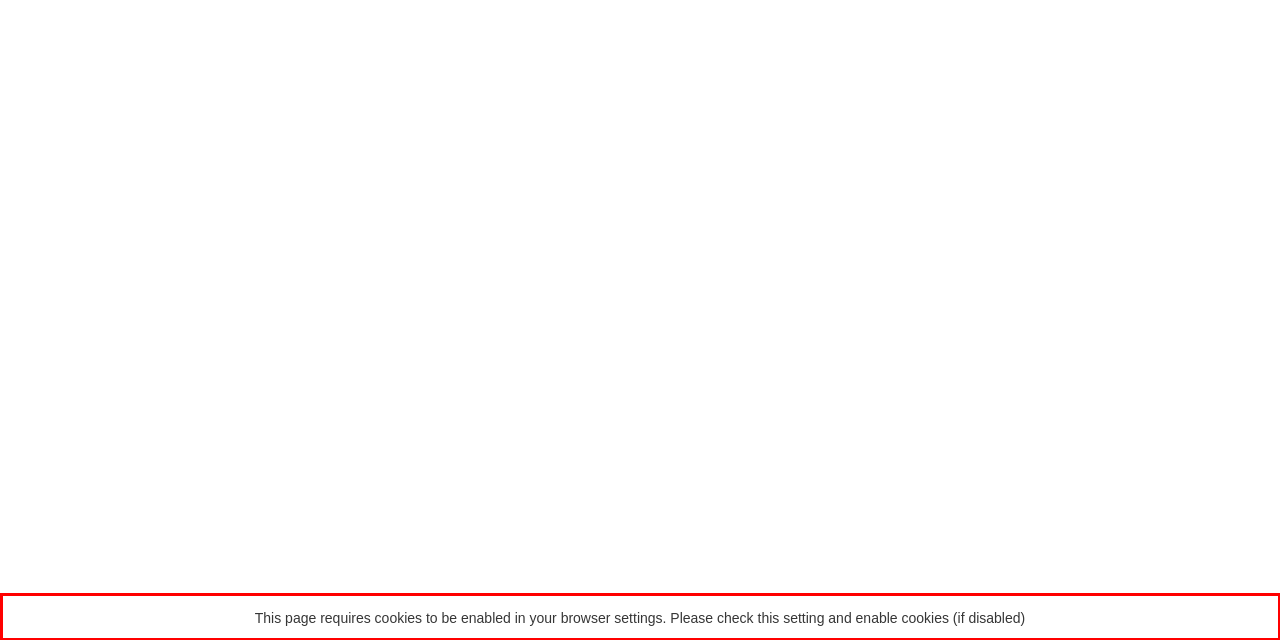Inspect the webpage screenshot that has a red bounding box and use OCR technology to read and display the text inside the red bounding box.

This page requires cookies to be enabled in your browser settings. Please check this setting and enable cookies (if disabled)